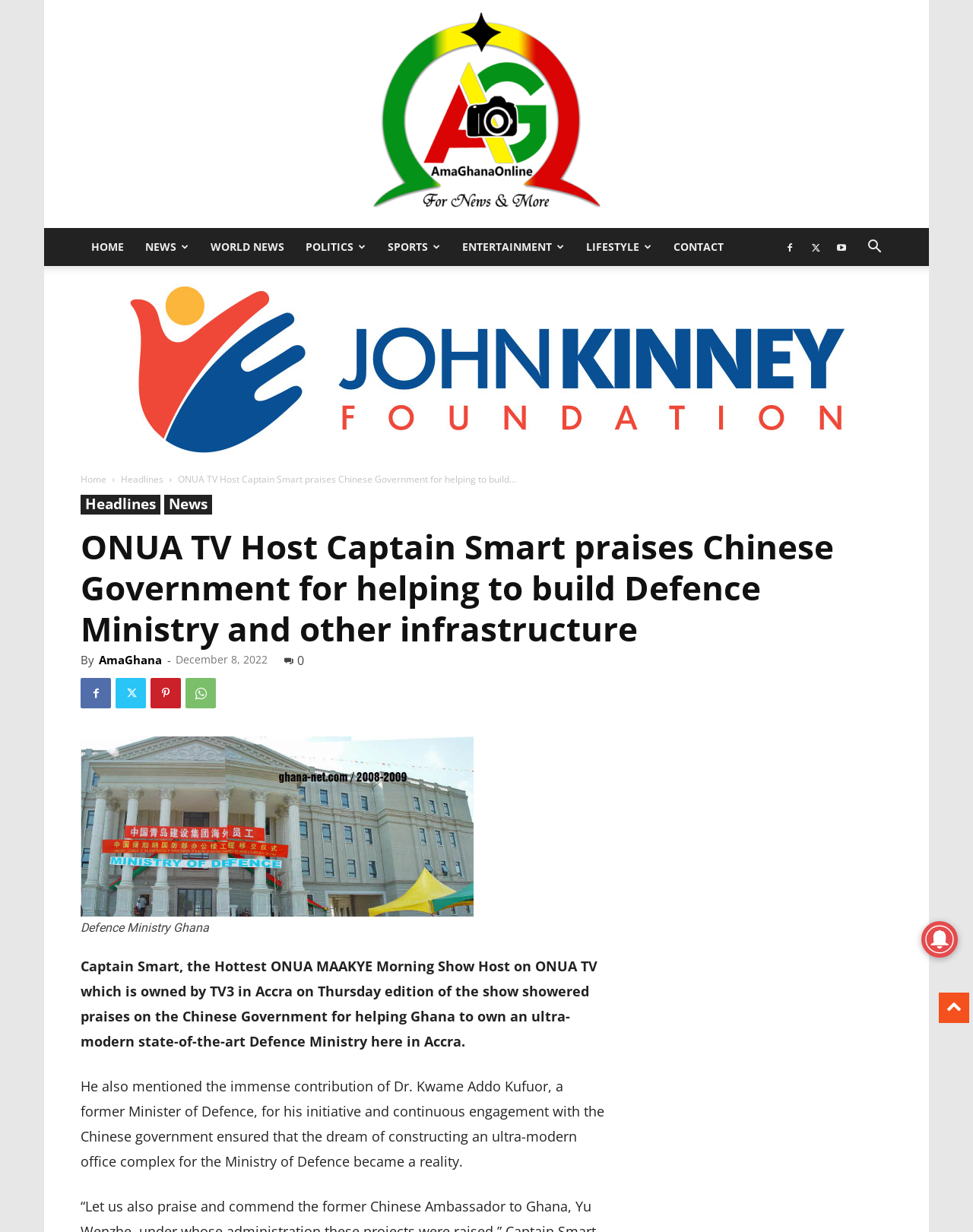Determine the bounding box coordinates for the clickable element to execute this instruction: "Learn about 'fitness'". Provide the coordinates as four float numbers between 0 and 1, i.e., [left, top, right, bottom].

None